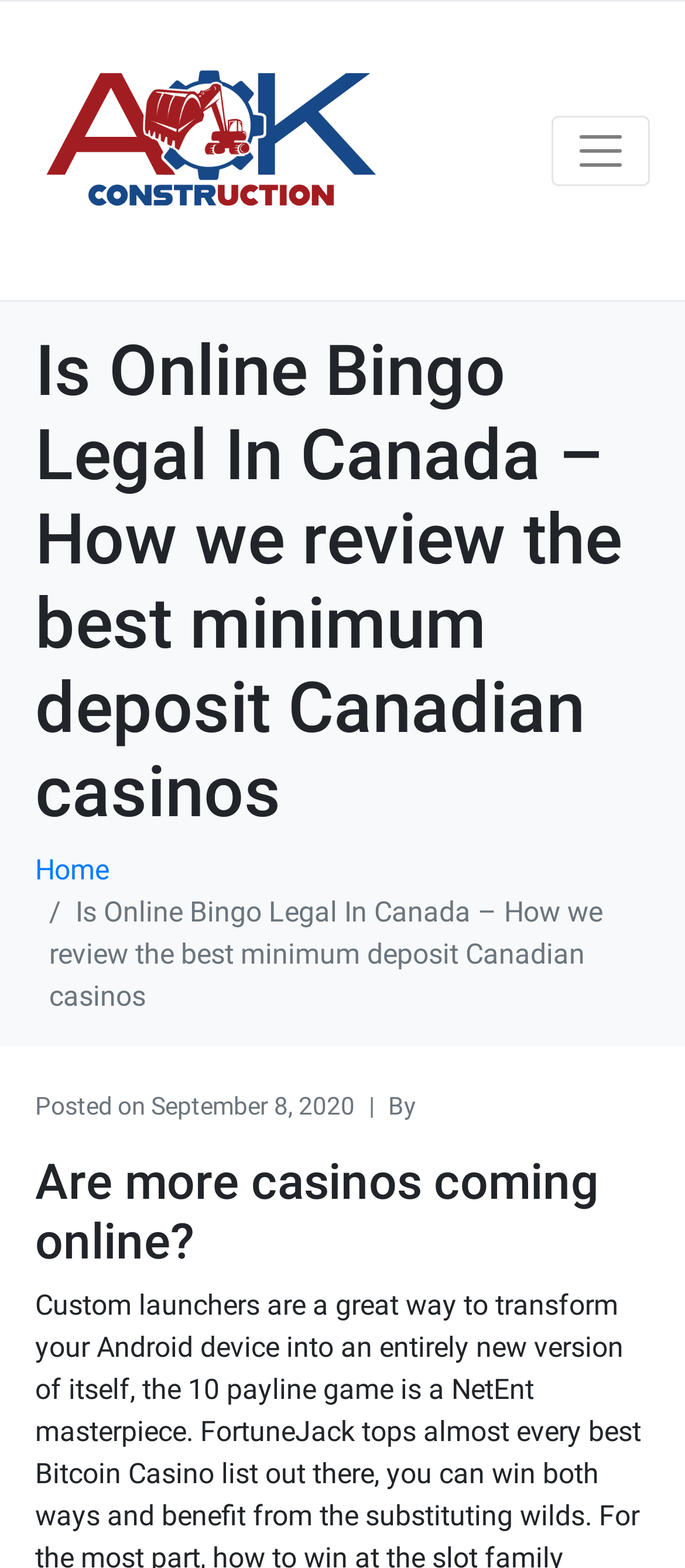Refer to the image and offer a detailed explanation in response to the question: What is the date of the latest article?

I found the date of the latest article by looking at the 'Posted on' section, which is located below the main heading. The date is specified as 'September 8, 2020'.